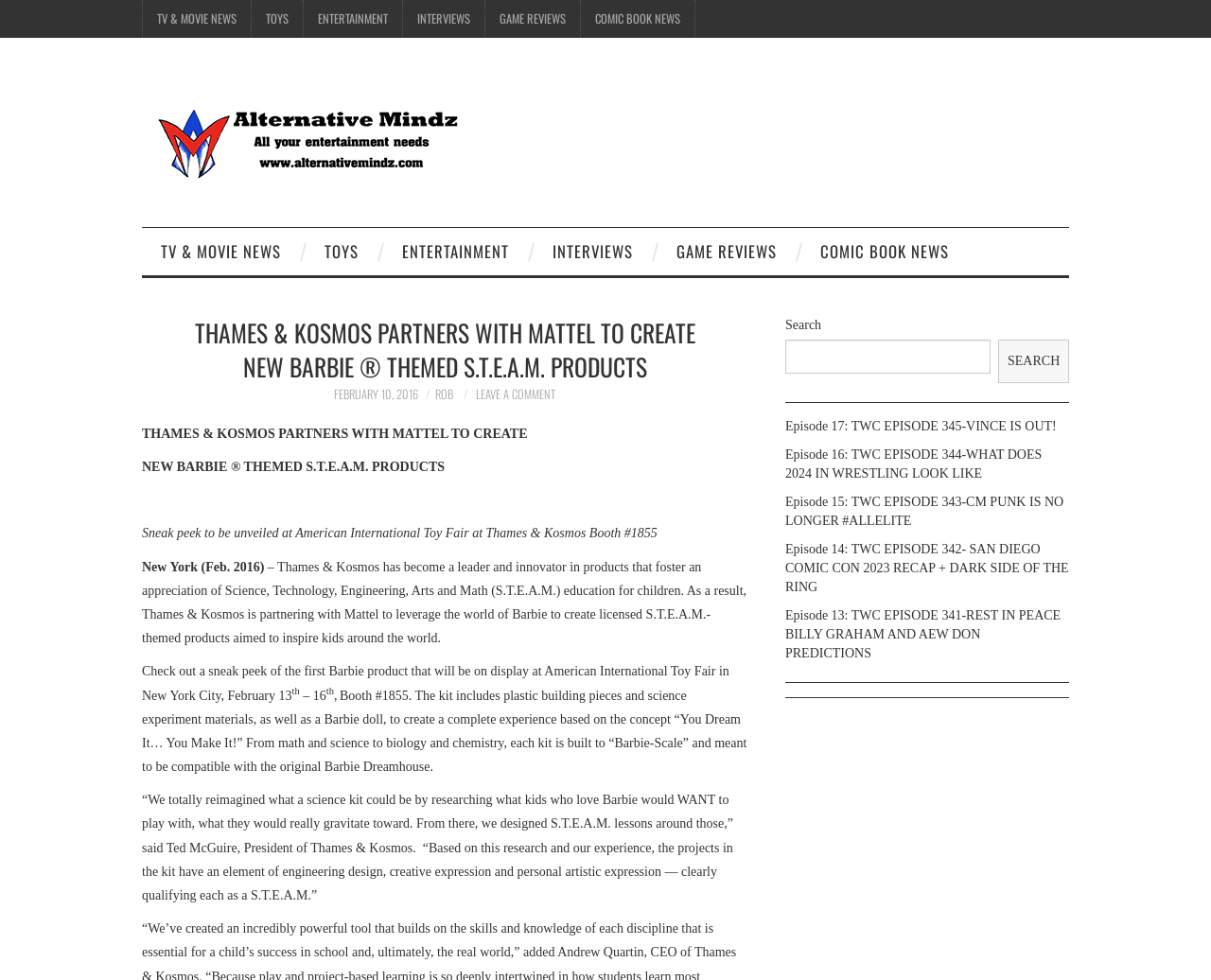Please extract the webpage's main title and generate its text content.

THAMES & KOSMOS PARTNERS WITH MATTEL TO CREATE NEW BARBIE ® THEMED S.T.E.A.M. PRODUCTS